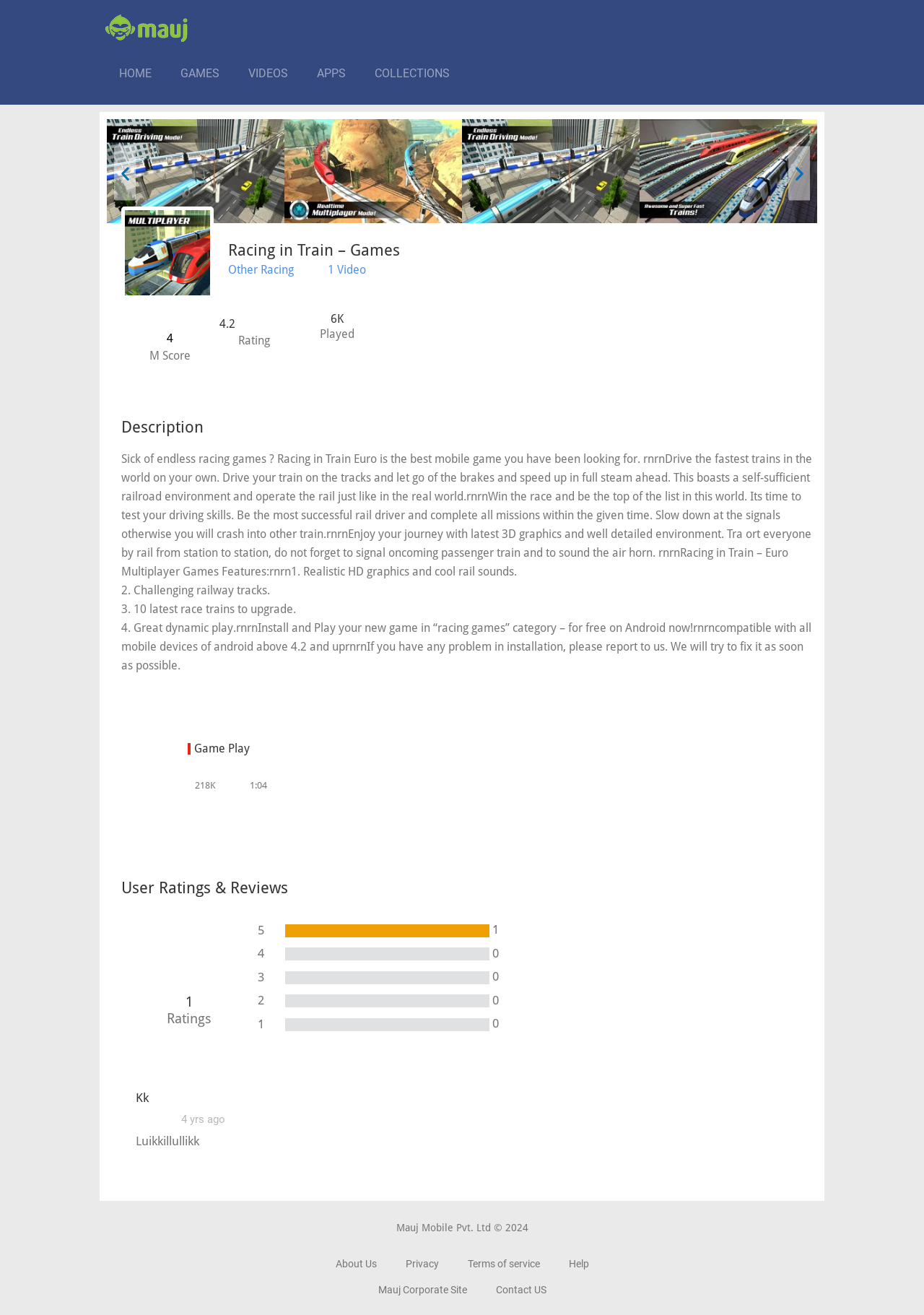Use a single word or phrase to answer the question:
What is the rating of the game?

4.2